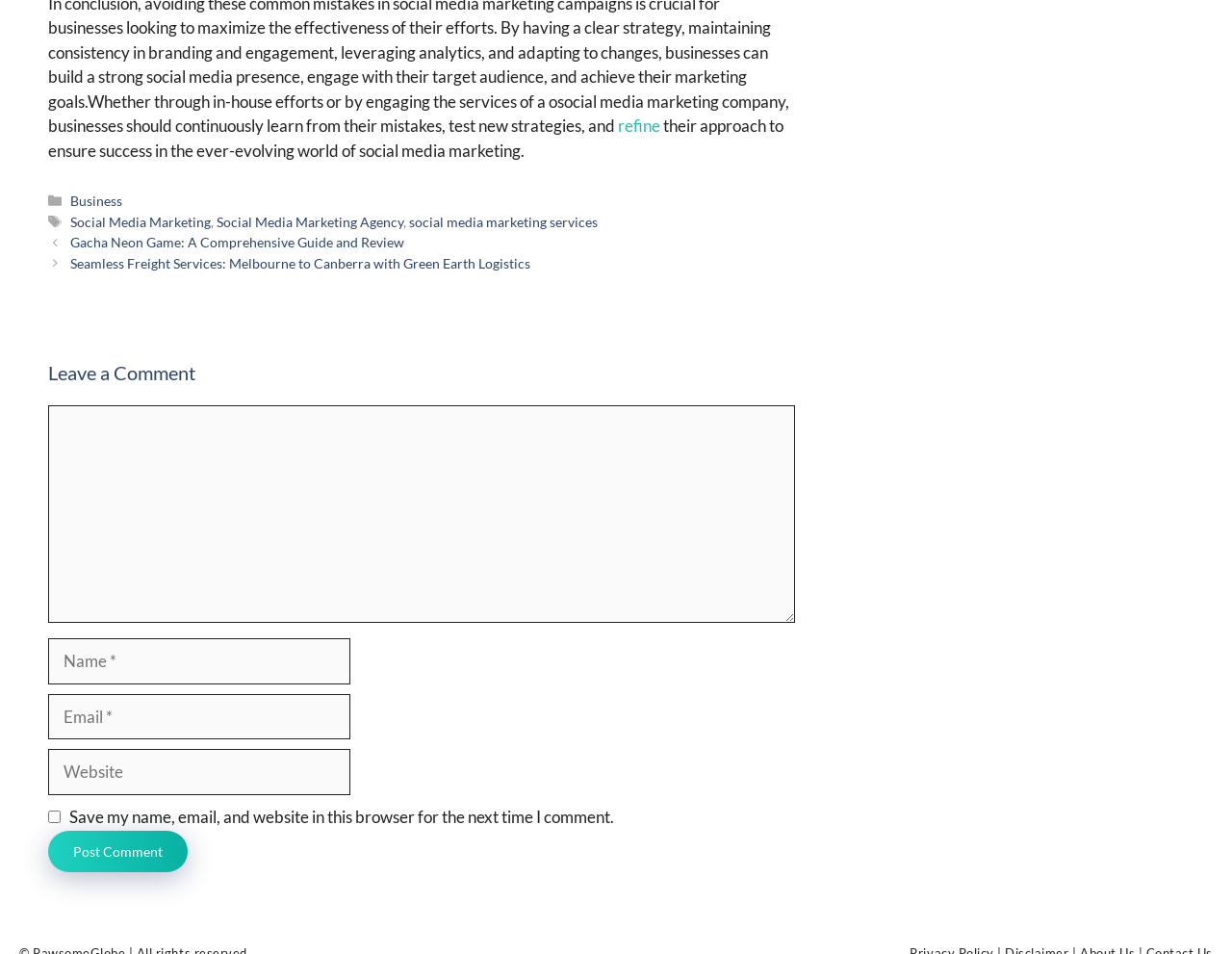Determine the bounding box for the HTML element described here: "Social Media Marketing". The coordinates should be given as [left, top, right, bottom] with each number being a float between 0 and 1.

[0.057, 0.224, 0.171, 0.241]